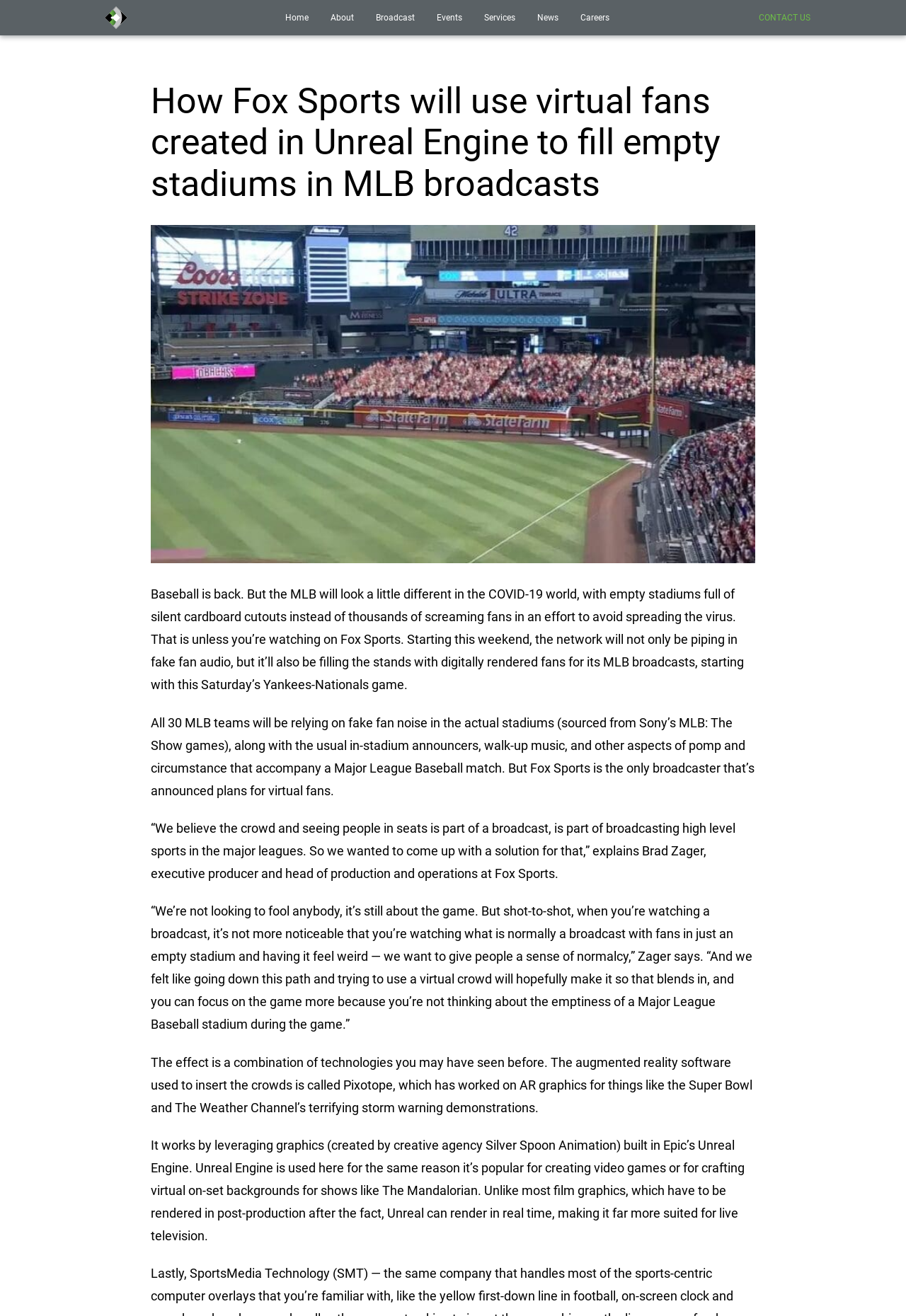Analyze the image and deliver a detailed answer to the question: What is the name of the engine used to create graphics for virtual fans?

According to the webpage, the graphics for virtual fans are built in Epic’s Unreal Engine, which is used for its ability to render in real-time, making it suitable for live television.